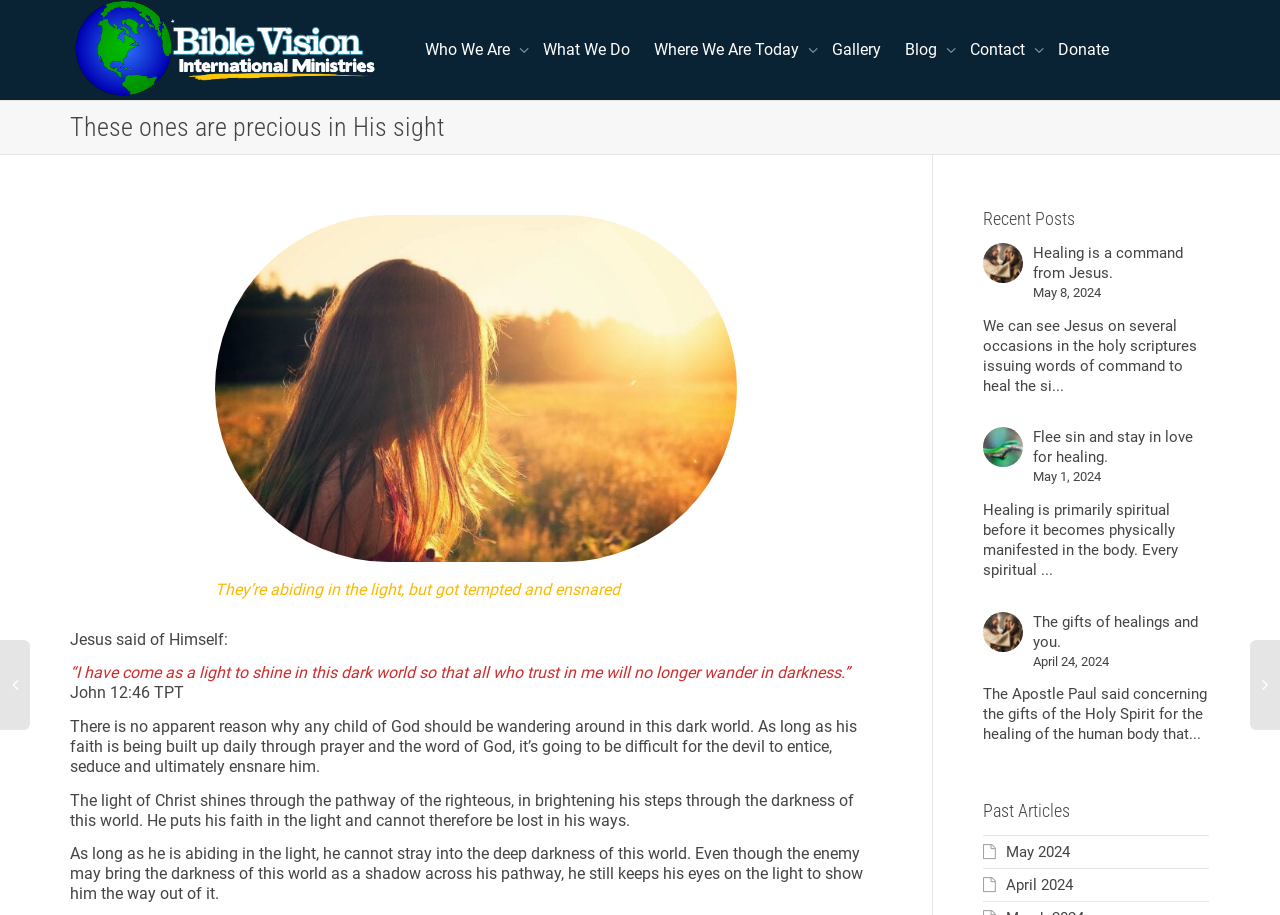Please determine the bounding box coordinates for the element that should be clicked to follow these instructions: "View the 'Gallery'".

[0.65, 0.0, 0.688, 0.109]